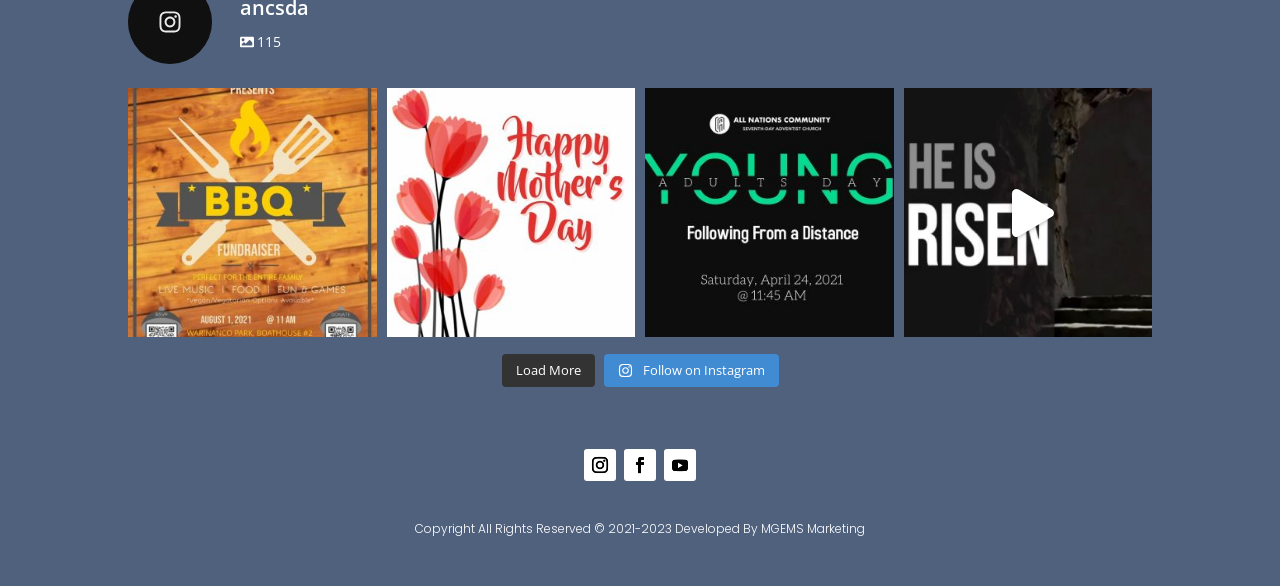Please specify the bounding box coordinates of the clickable section necessary to execute the following command: "Open link".

[0.1, 0.151, 0.294, 0.575]